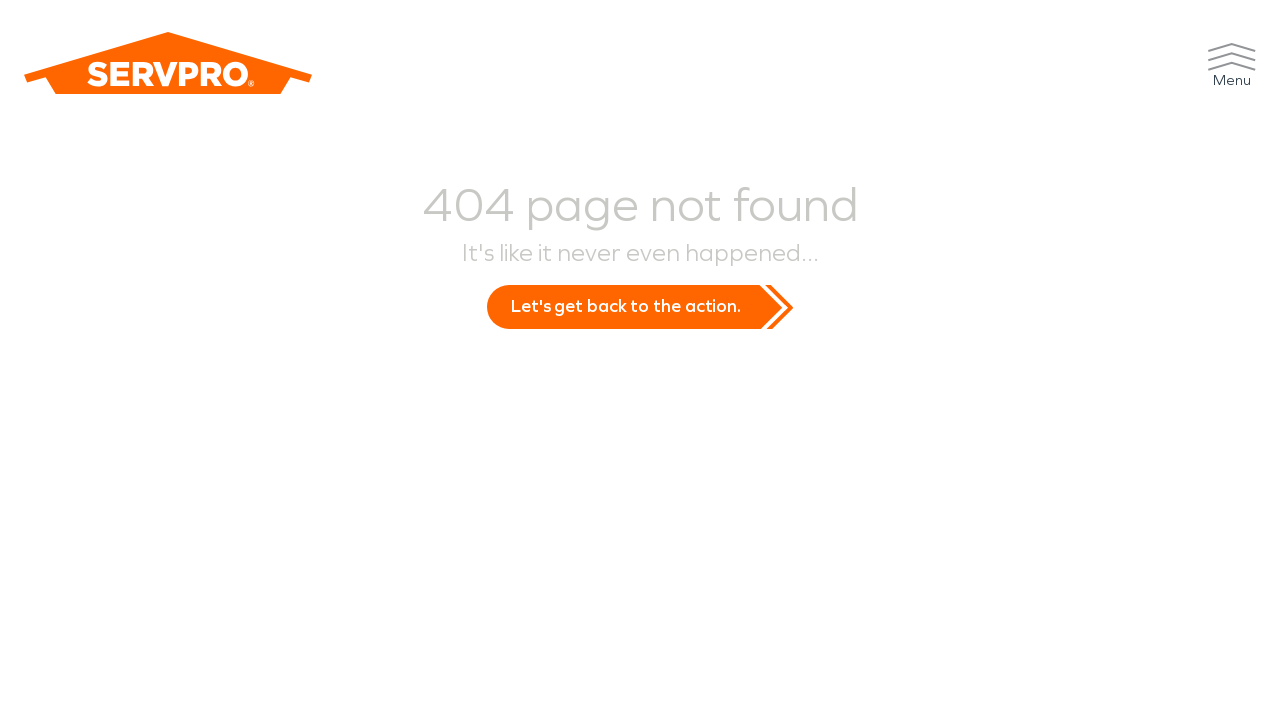Extract the heading text from the webpage.

404 page not found